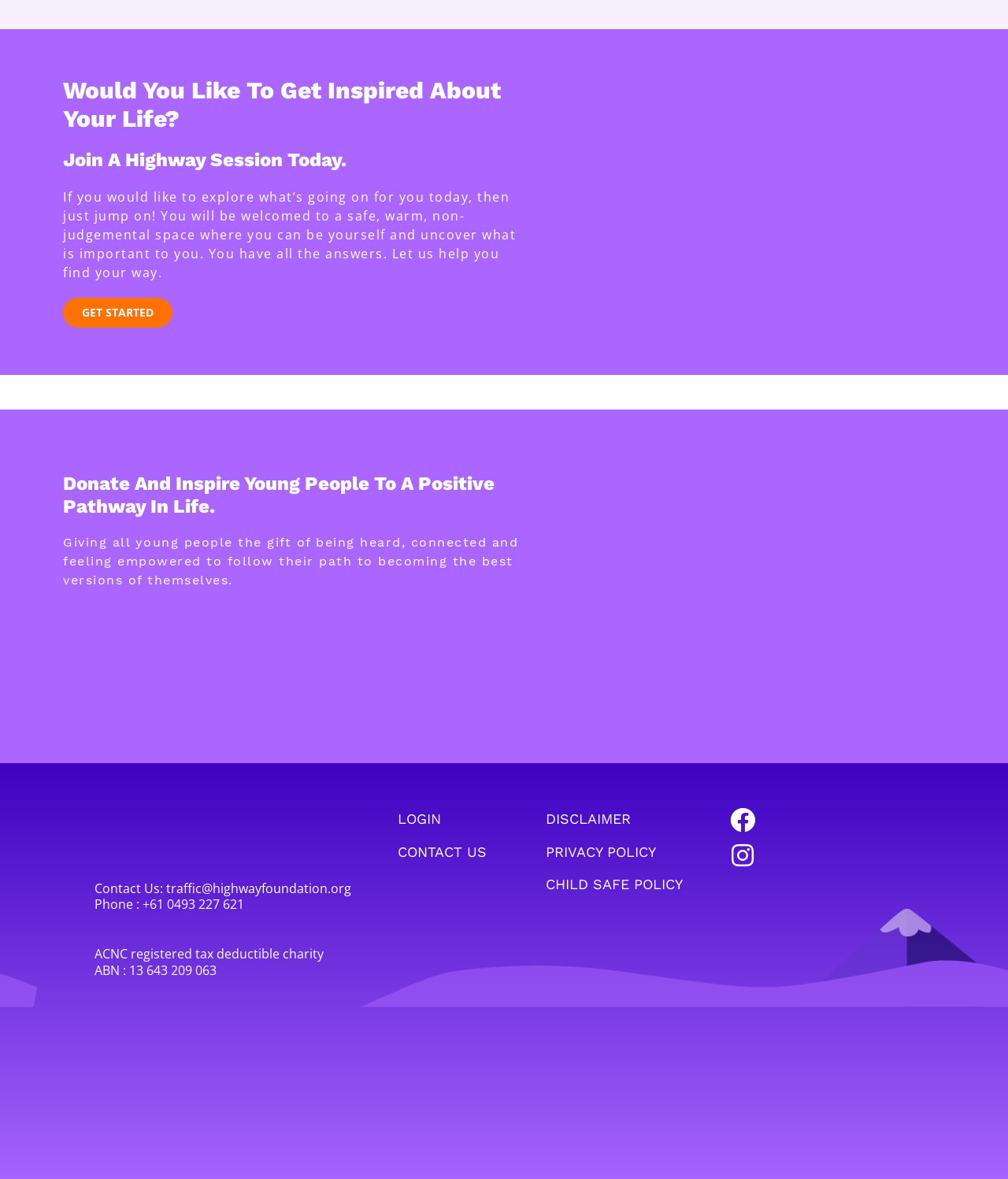Please locate the bounding box coordinates of the element that should be clicked to achieve the given instruction: "Donate to support young people".

[0.062, 0.401, 0.547, 0.439]